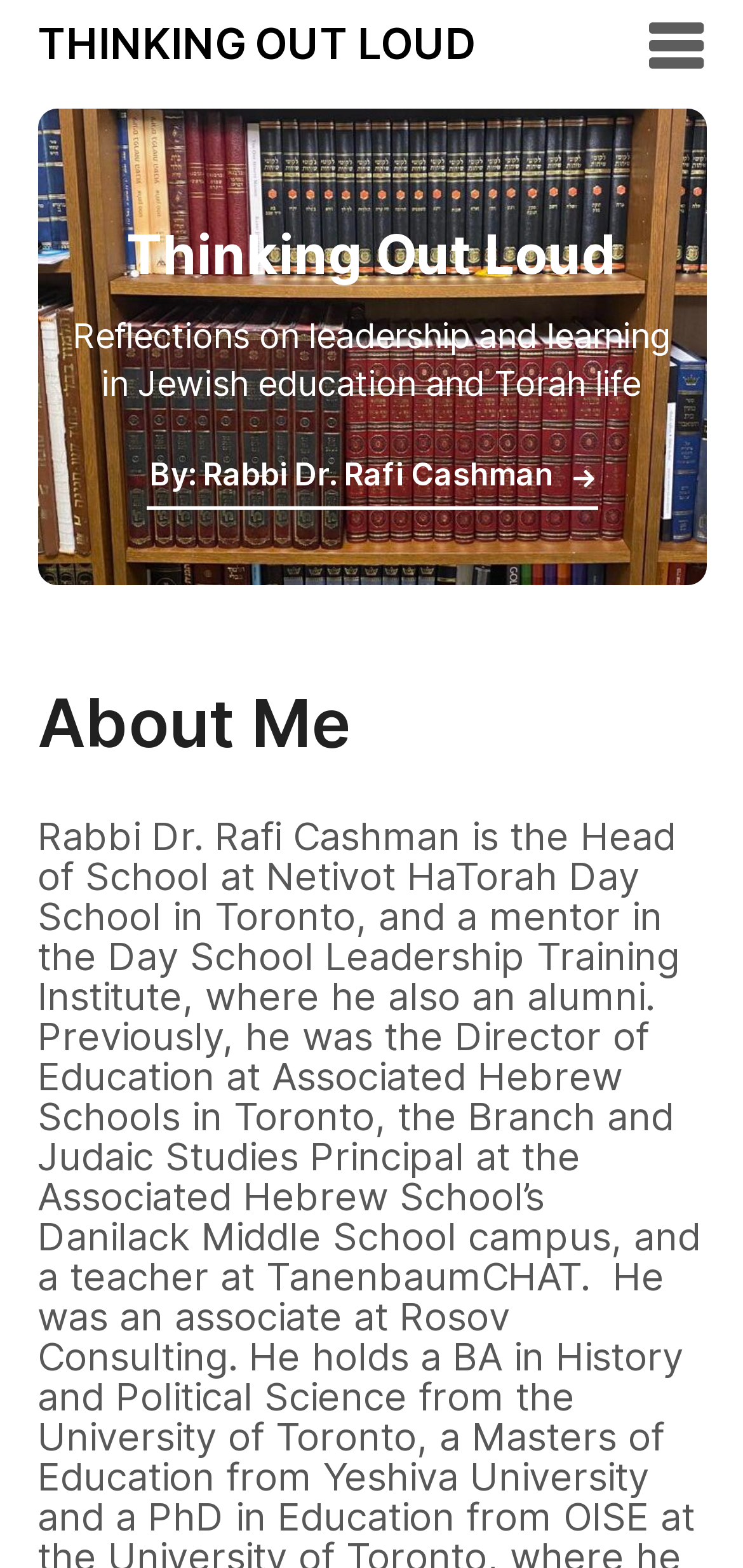Please reply to the following question using a single word or phrase: 
What is the topic of the reflections?

leadership and learning in Jewish education and Torah life